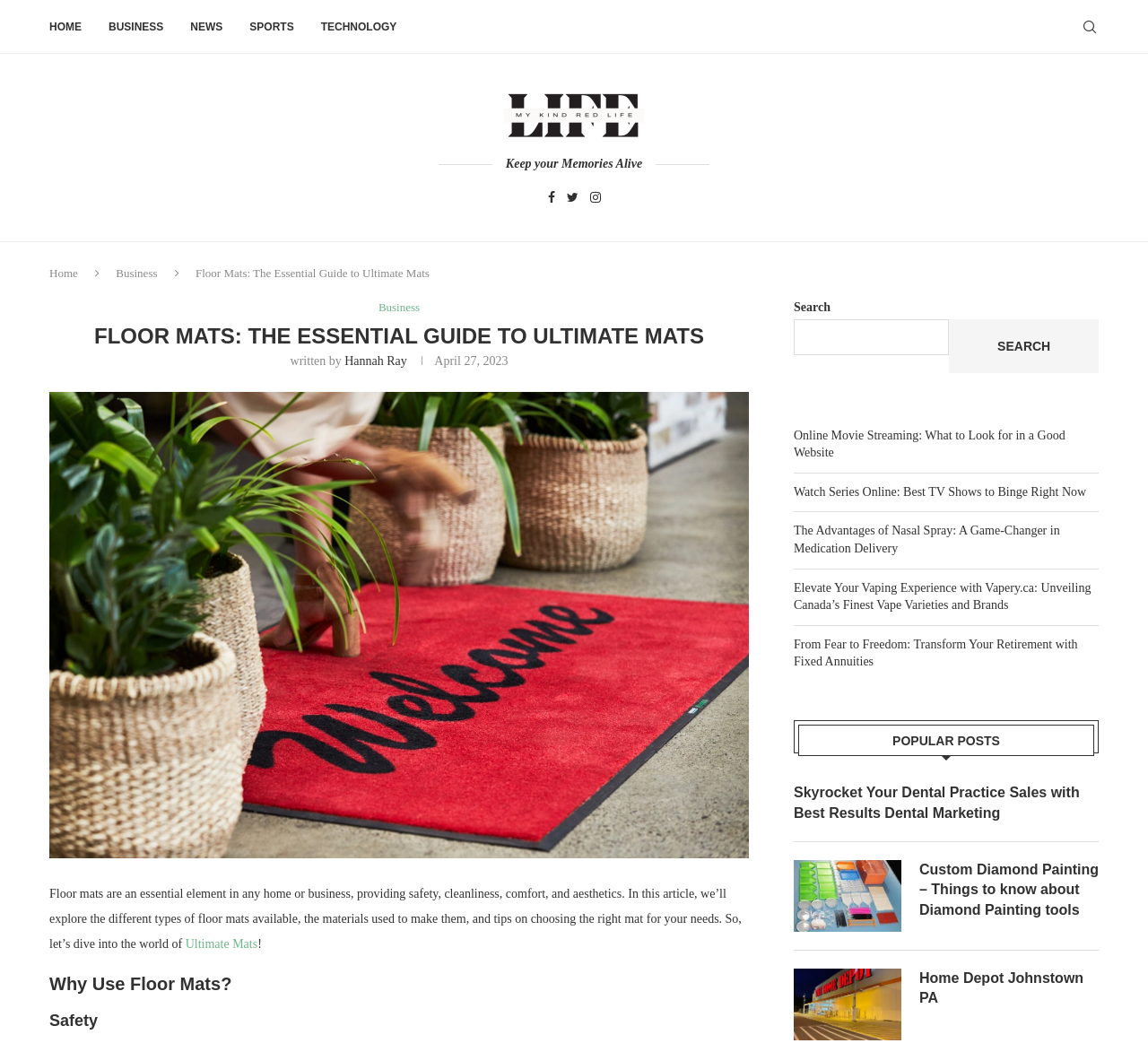What is the name of the website?
Answer the question with as much detail as you can, using the image as a reference.

The name of the website can be found by looking at the link element with the text 'My Kind Red Life', which is likely the name of the website.